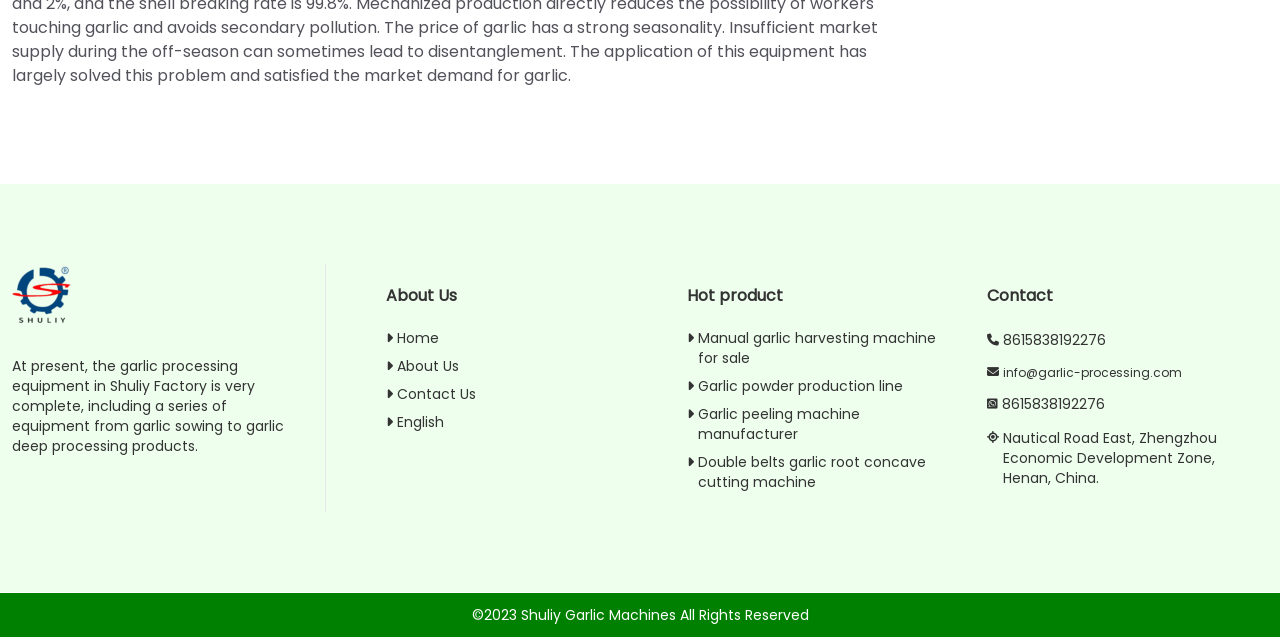Determine the bounding box coordinates of the clickable element to complete this instruction: "Send an email to info@garlic-processing.com". Provide the coordinates in the format of four float numbers between 0 and 1, [left, top, right, bottom].

[0.784, 0.571, 0.924, 0.598]